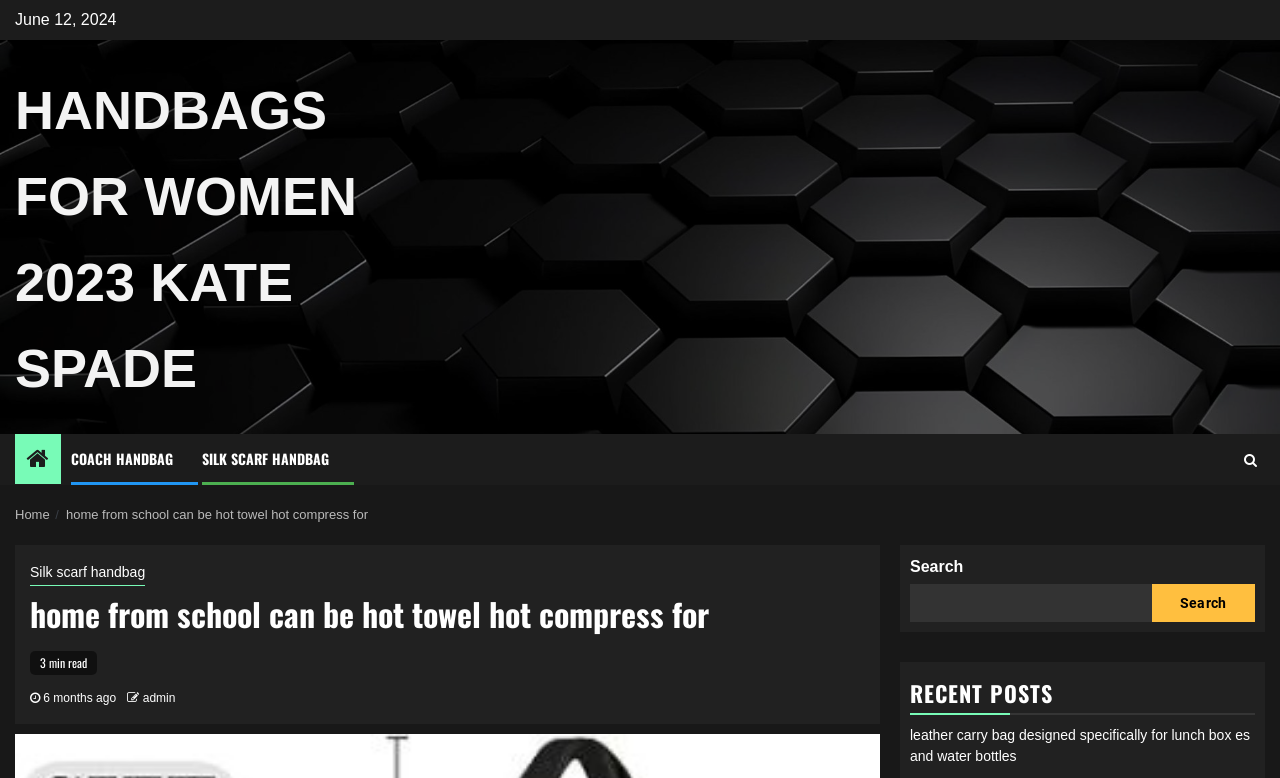Locate and extract the text of the main heading on the webpage.

home from school can be hot towel hot compress for